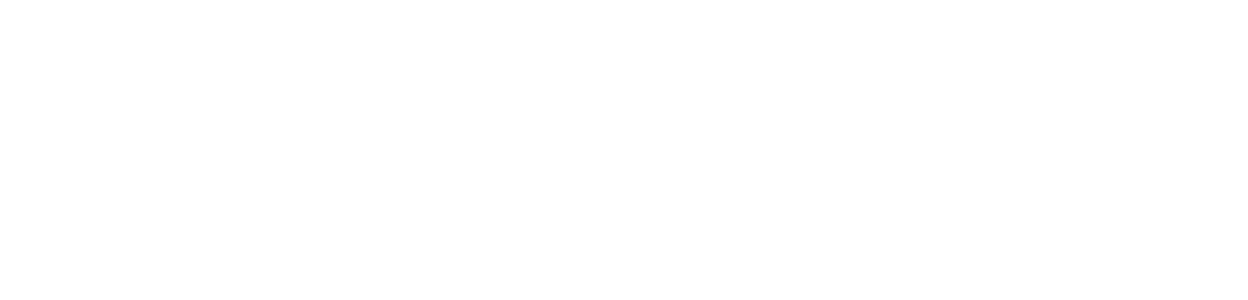What is the primary benefit of this hair treatment?
Based on the screenshot, provide a one-word or short-phrase response.

Hair repair and shine enhancement